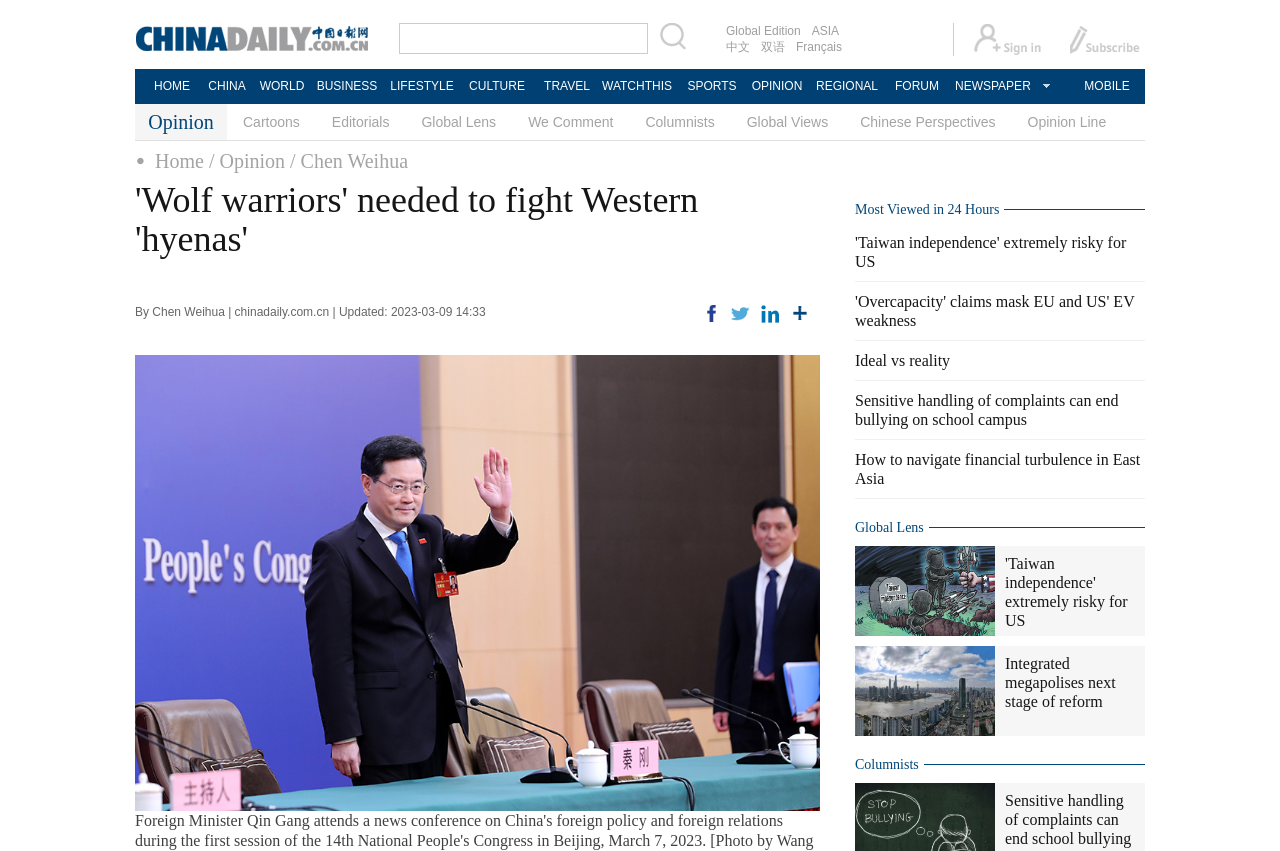Analyze the image and give a detailed response to the question:
How many social media sharing options are available?

I counted the number of social media sharing options by looking at the icons below the article title, which include Facebook, Twitter, LinkedIn, and More.